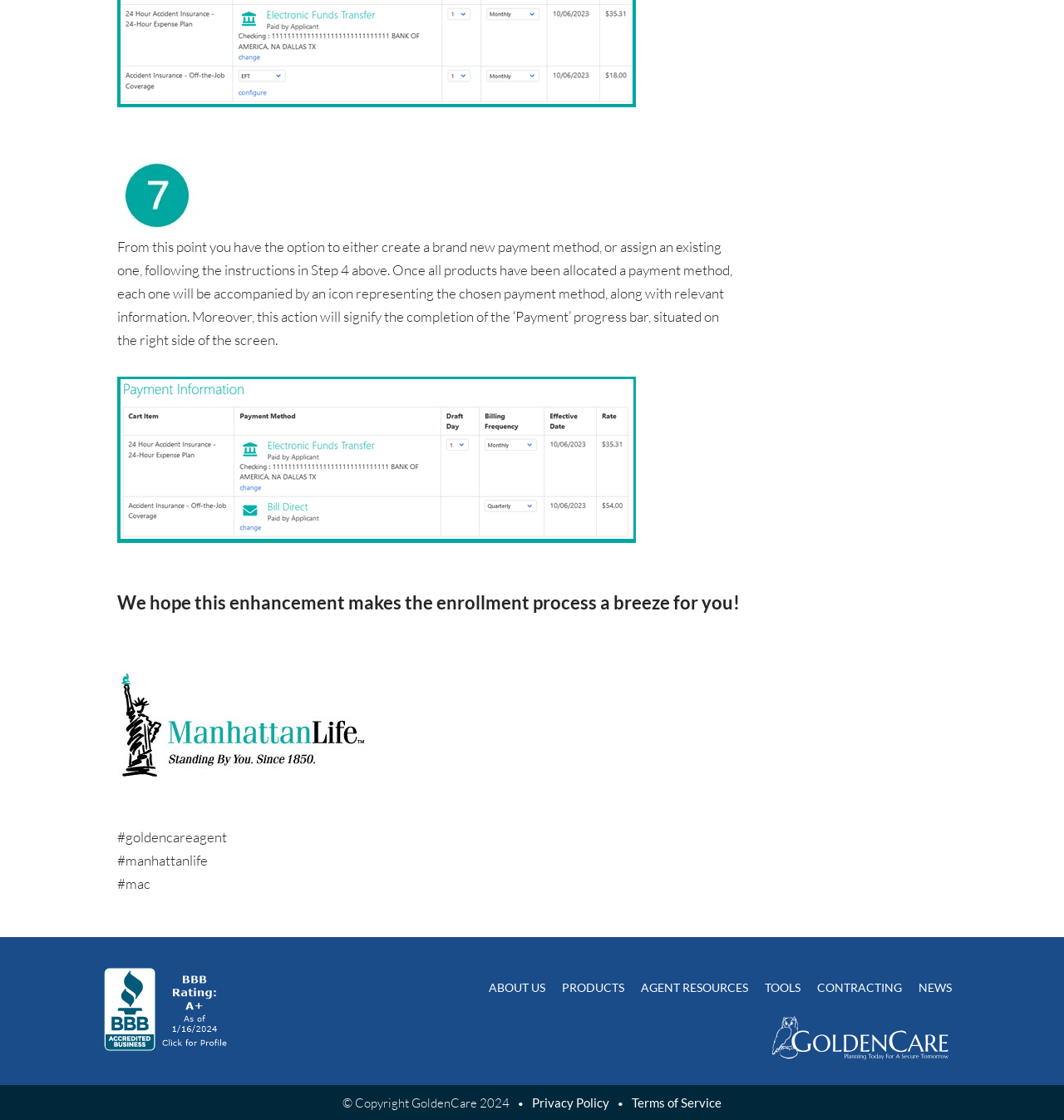Find the bounding box coordinates of the element you need to click on to perform this action: 'Visit ABOUT US'. The coordinates should be represented by four float values between 0 and 1, in the format [left, top, right, bottom].

[0.452, 0.864, 0.52, 0.9]